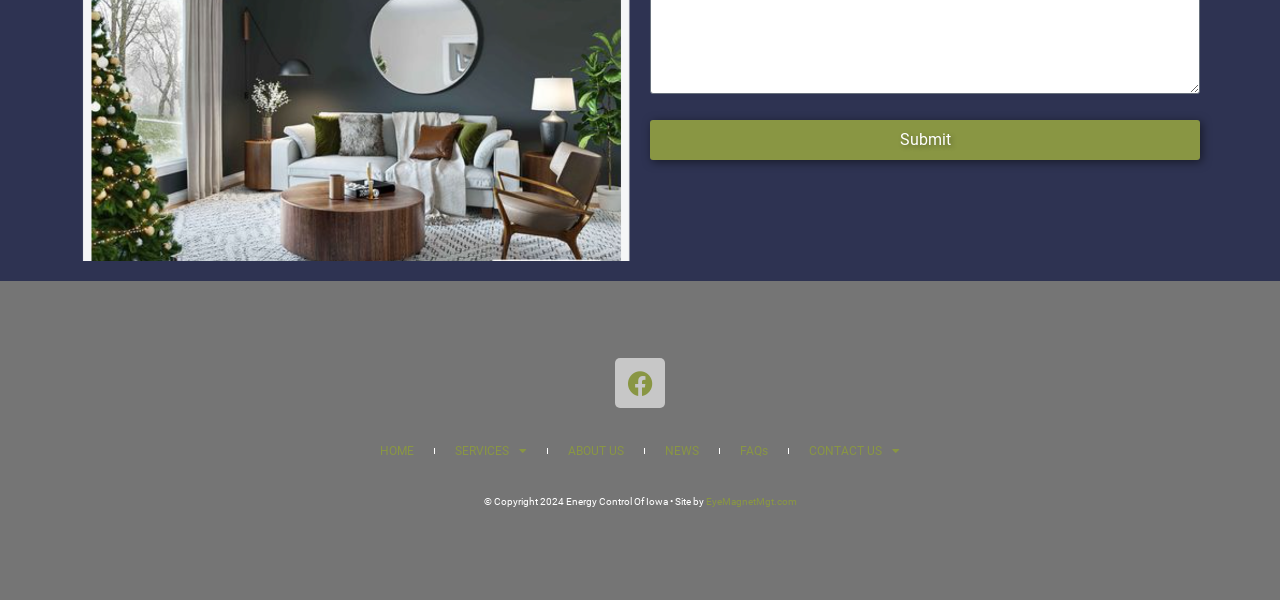How many links are available in the main navigation menu?
Please respond to the question with as much detail as possible.

I counted the number of links available in the main navigation menu, which are HOME, SERVICES, ABOUT US, NEWS, FAQs, and CONTACT US. There are 6 links in total.